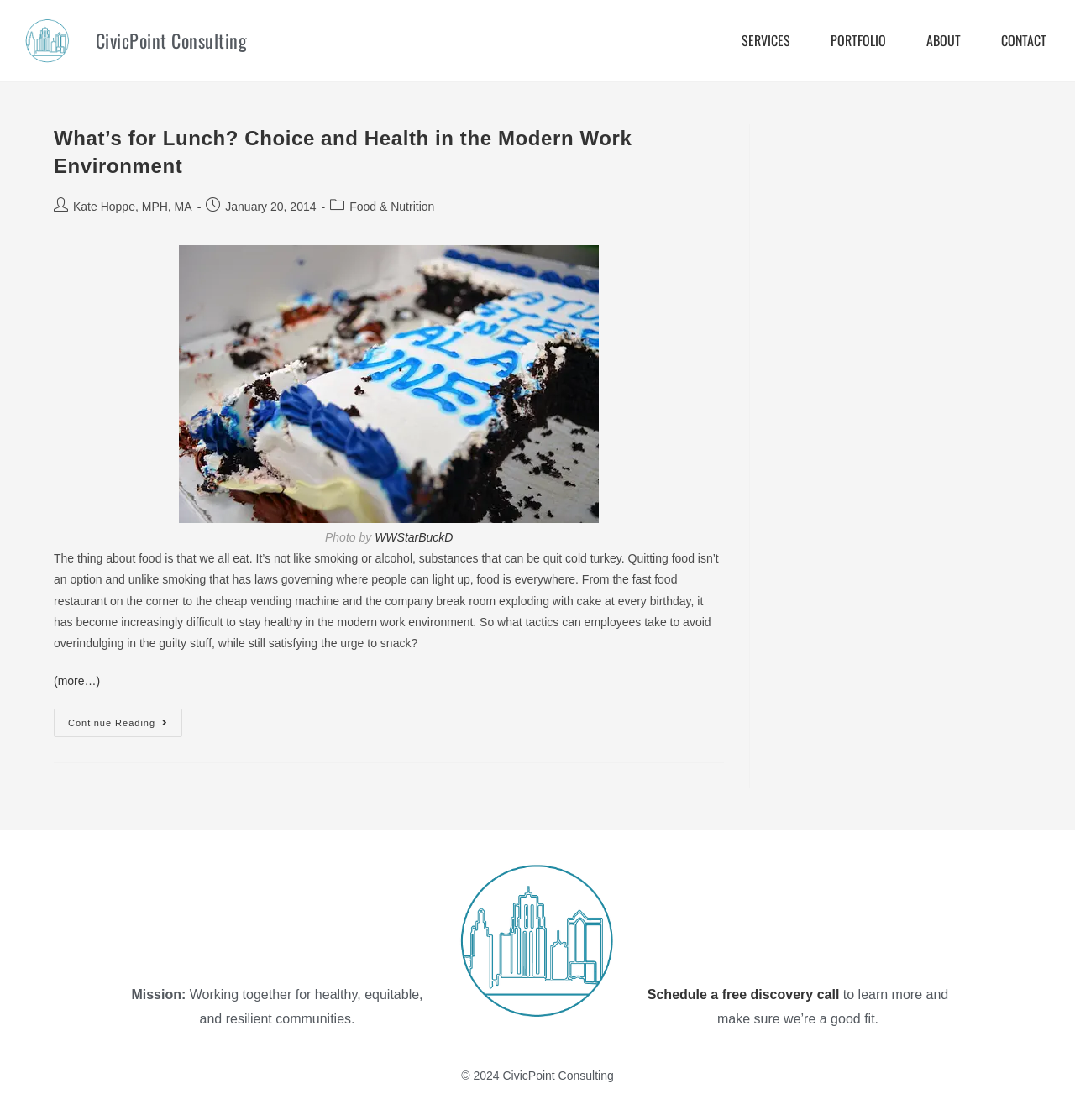Determine the bounding box coordinates for the UI element described. Format the coordinates as (top-left x, top-left y, bottom-right x, bottom-right y) and ensure all values are between 0 and 1. Element description: (more…)

[0.05, 0.602, 0.093, 0.614]